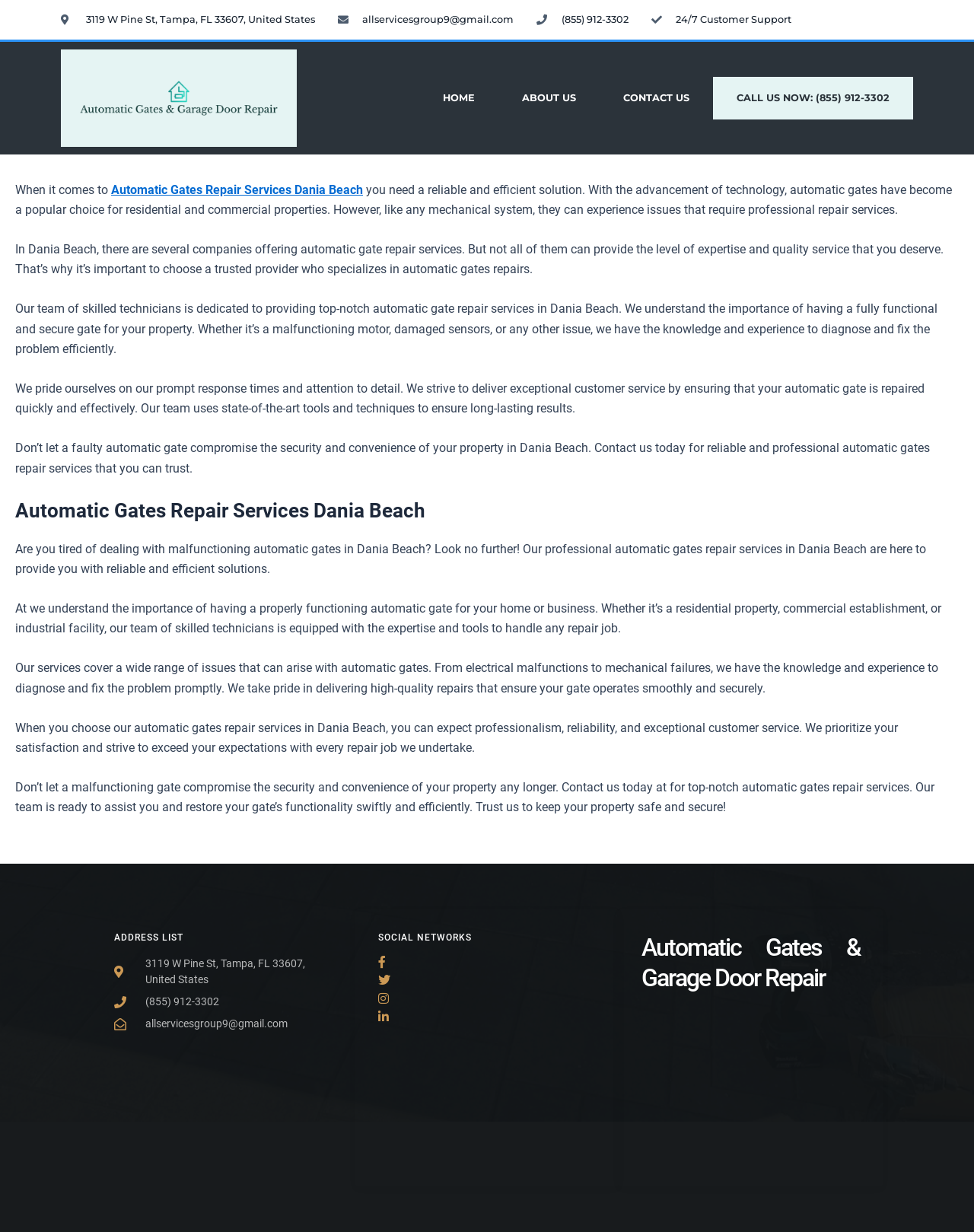Can you determine the bounding box coordinates of the area that needs to be clicked to fulfill the following instruction: "Click the 'CALL US NOW: (855) 912-3302' link"?

[0.732, 0.062, 0.937, 0.097]